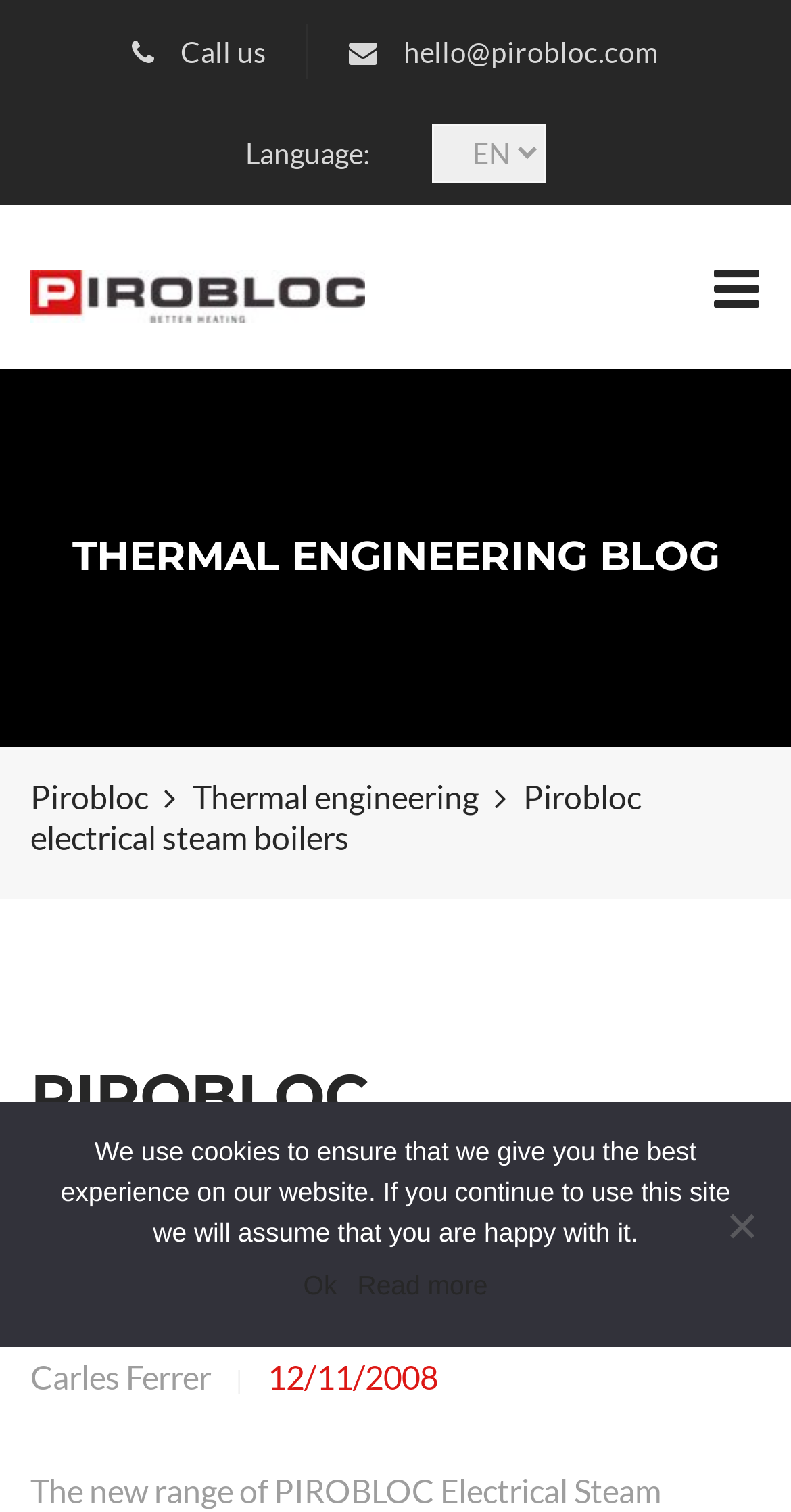Pinpoint the bounding box coordinates of the clickable element to carry out the following instruction: "Read the Thermal engineering blog."

[0.244, 0.514, 0.605, 0.539]